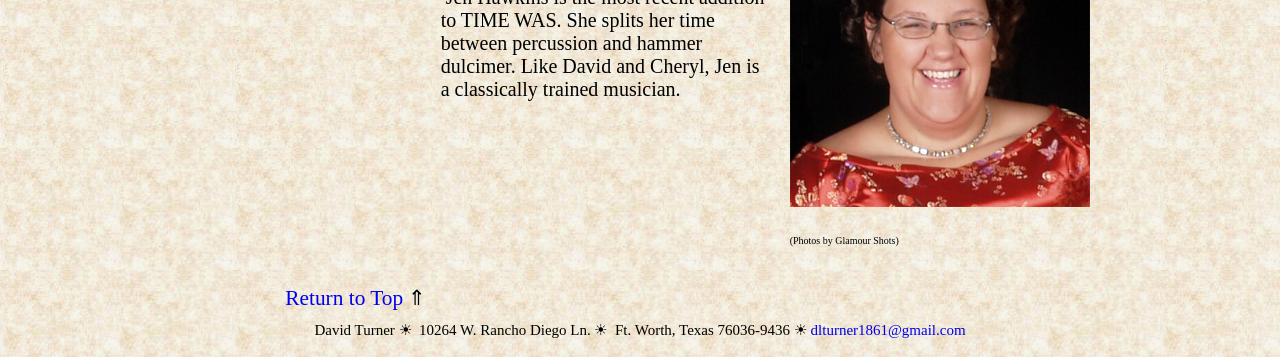Please look at the image and answer the question with a detailed explanation: What is the location of the person on this webpage?

I found the location 'Ft. Worth, Texas' in the text 'David Turner ☀ 10264 W. Rancho Diego Ln. ☀ Ft. Worth, Texas 76036-9436 ☀' which is located in a group element with bounding box coordinates [0.006, 0.871, 0.994, 0.977].